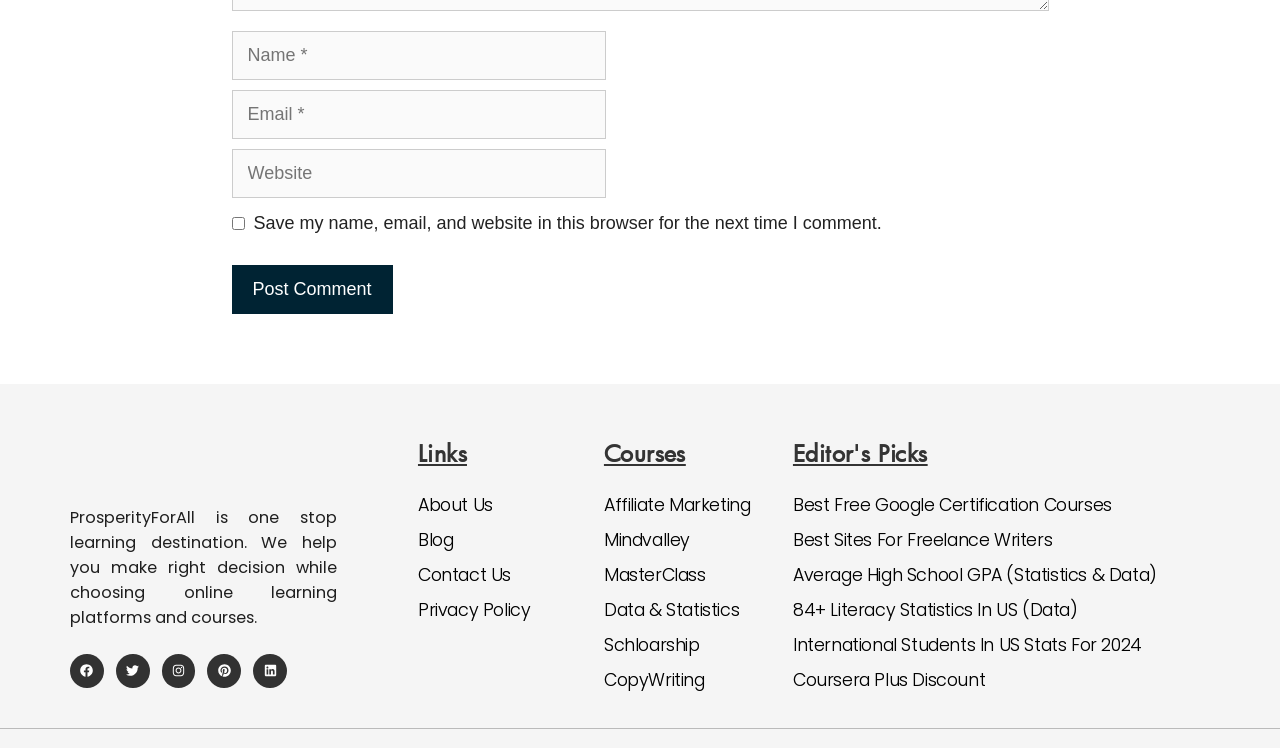What type of content is provided by this website?
Look at the image and provide a short answer using one word or a phrase.

Learning platforms and courses